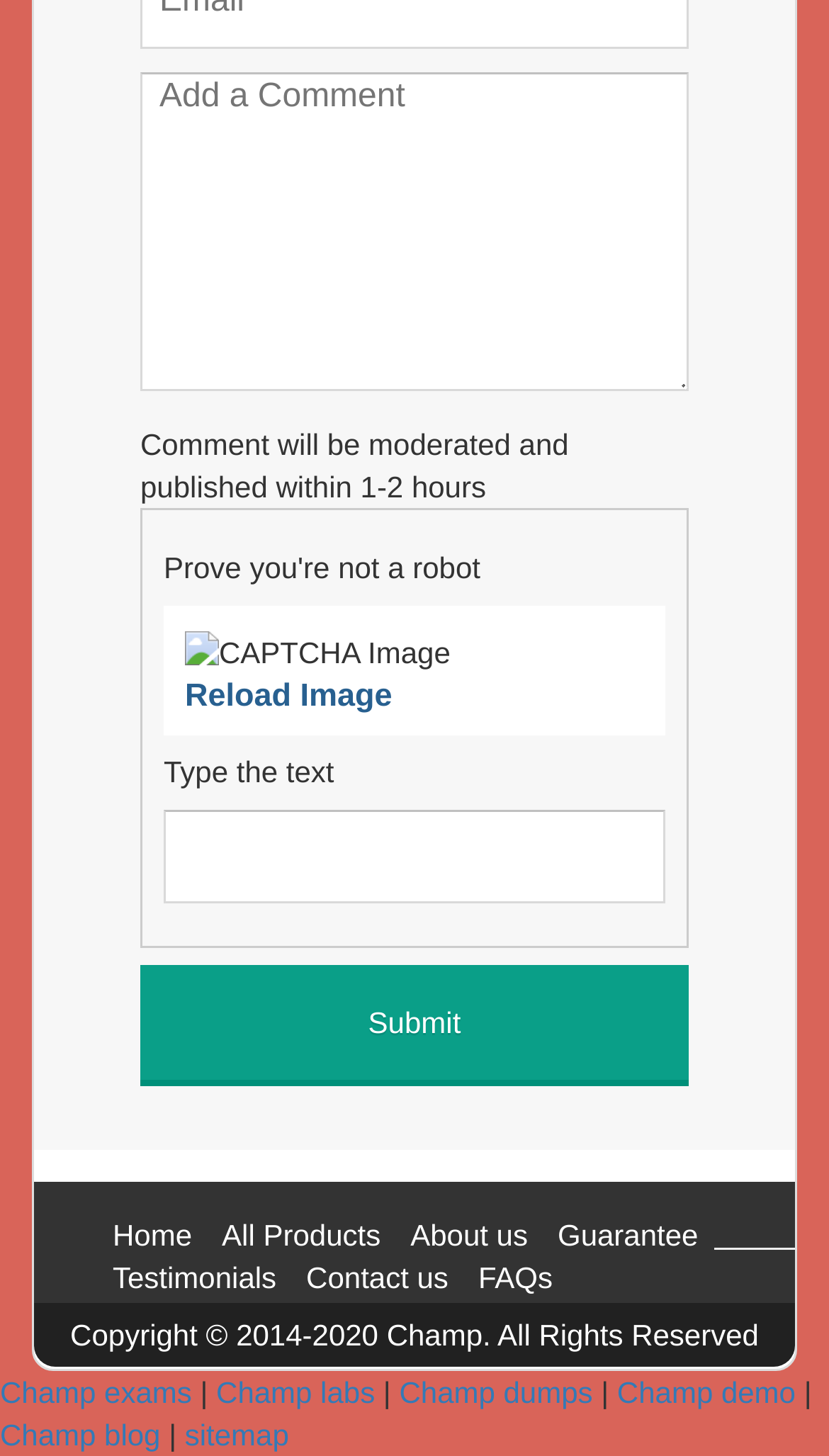Could you provide the bounding box coordinates for the portion of the screen to click to complete this instruction: "Add a comment"?

[0.169, 0.049, 0.831, 0.268]